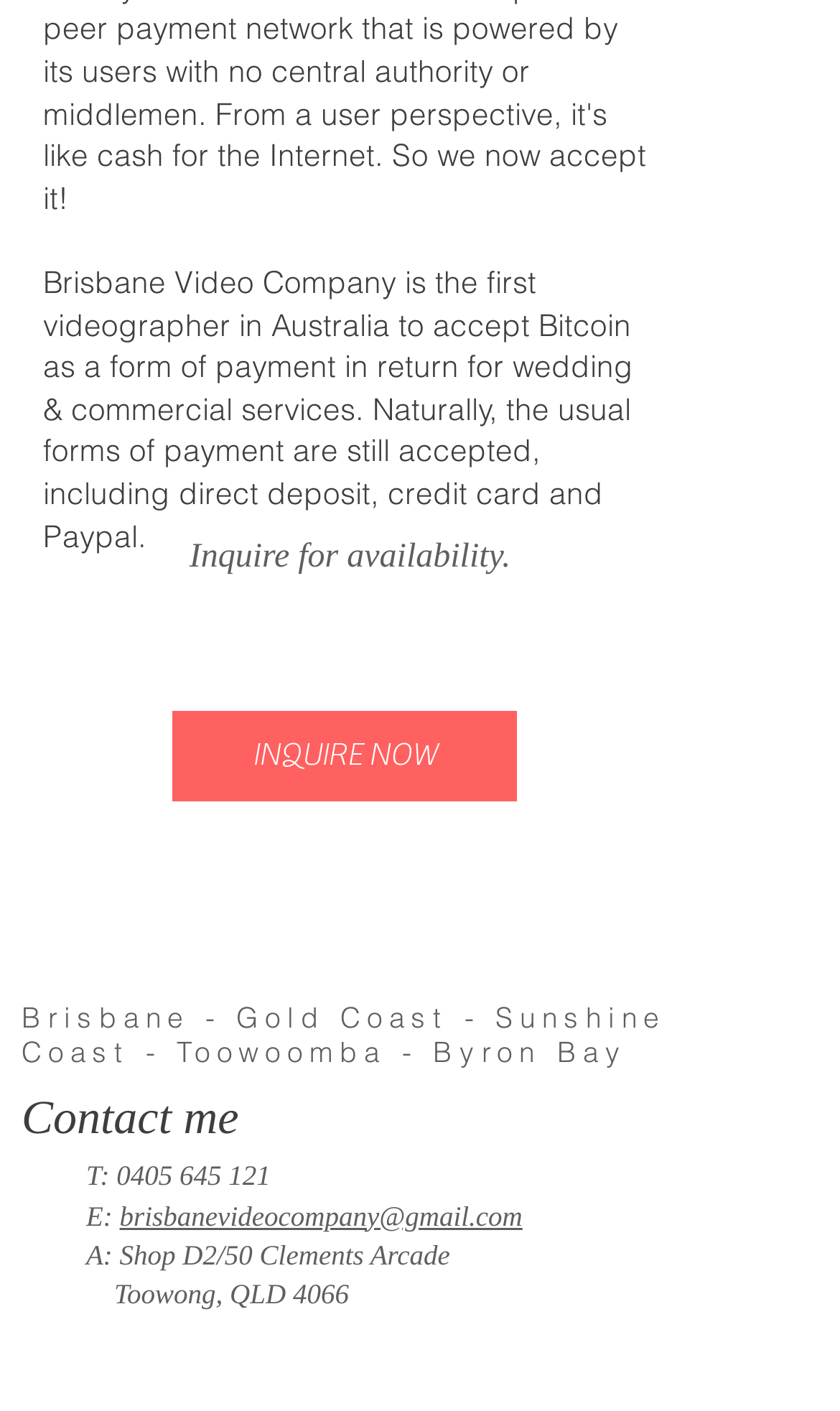Identify the bounding box coordinates for the UI element described as: "INQUIRE NOW".

[0.205, 0.503, 0.615, 0.568]